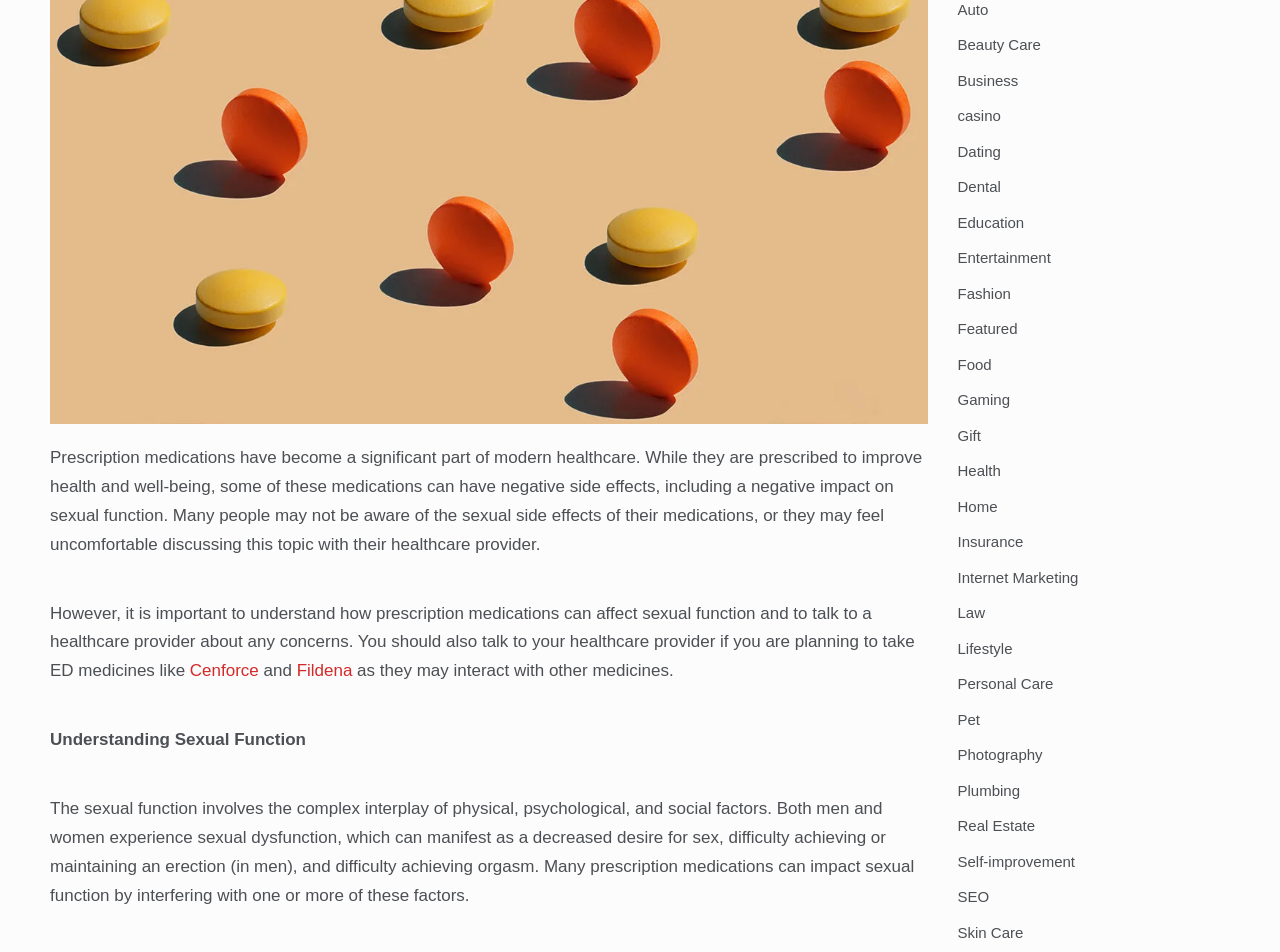Please find the bounding box for the UI component described as follows: "Personal Care".

[0.748, 0.709, 0.823, 0.727]